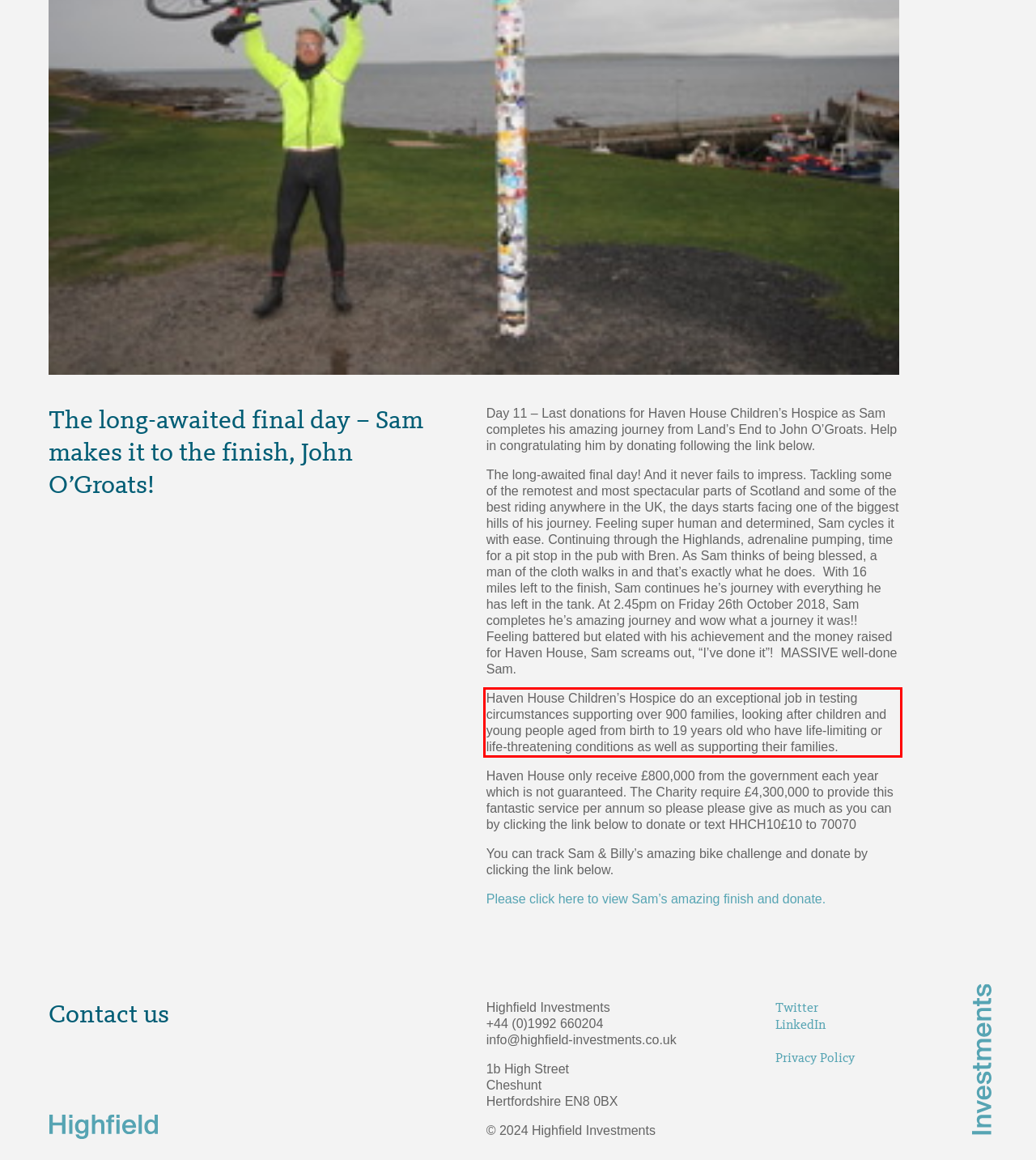You are provided with a screenshot of a webpage featuring a red rectangle bounding box. Extract the text content within this red bounding box using OCR.

Haven House Children’s Hospice do an exceptional job in testing circumstances supporting over 900 families, looking after children and young people aged from birth to 19 years old who have life-limiting or life-threatening conditions as well as supporting their families.